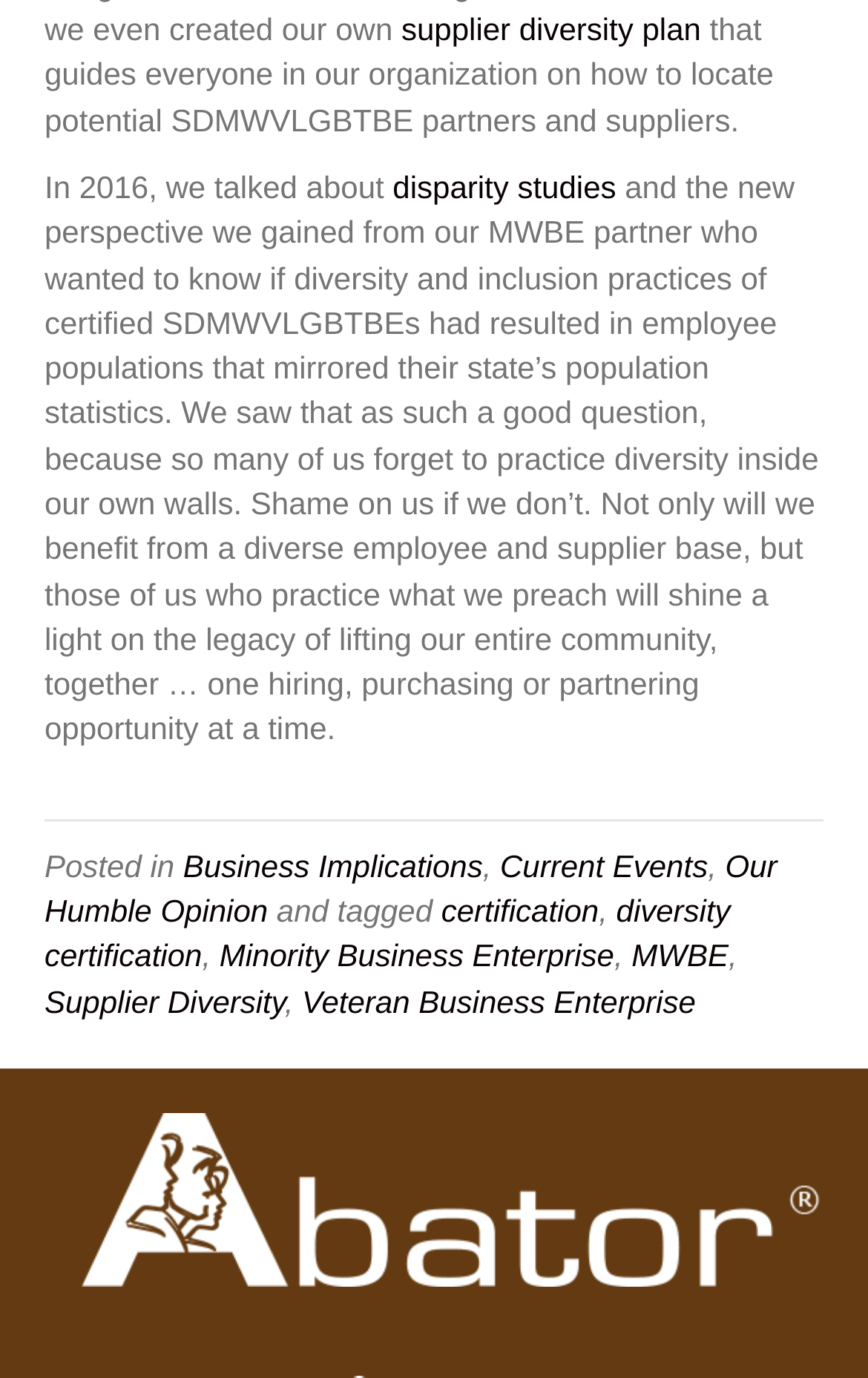Determine the bounding box coordinates for the HTML element described here: "certification".

[0.508, 0.648, 0.69, 0.674]